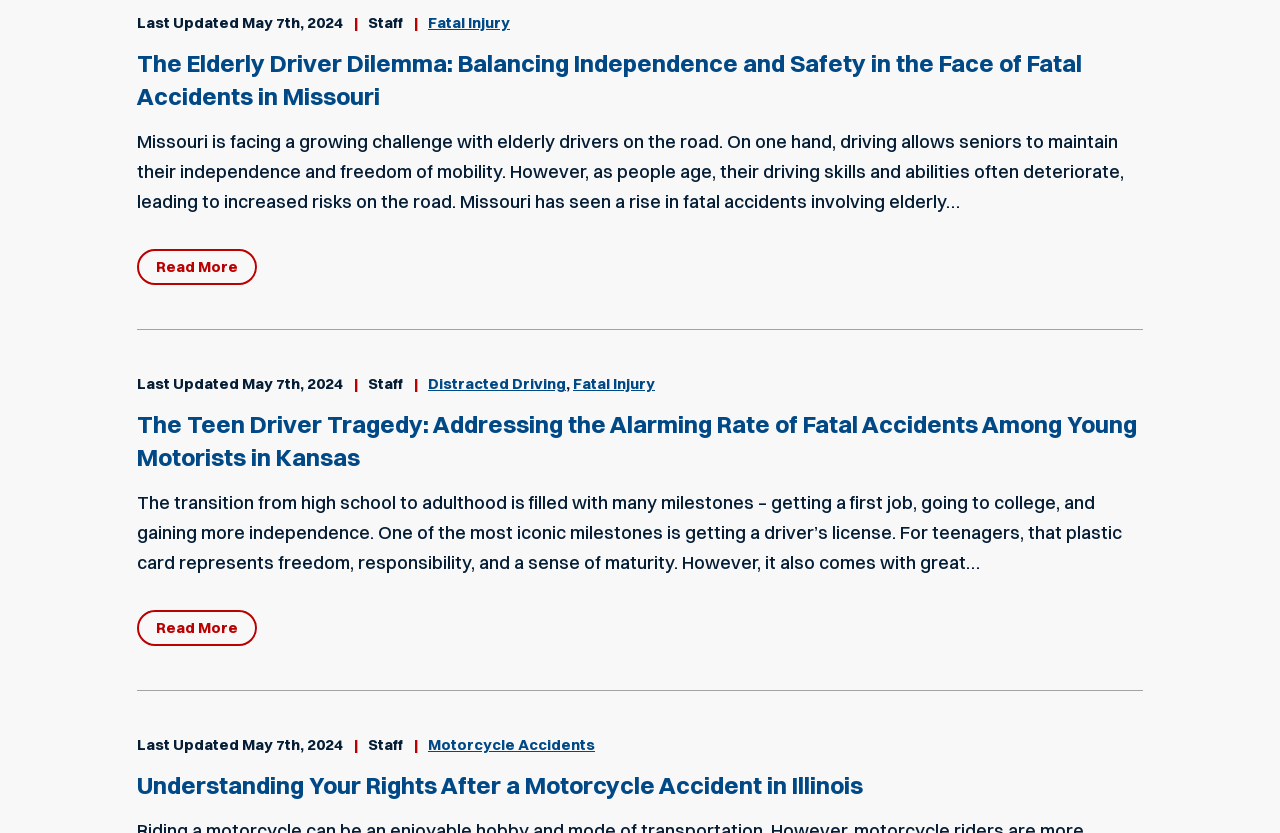Locate the bounding box coordinates of the clickable area needed to fulfill the instruction: "View 'Fatal Injury' page".

[0.334, 0.016, 0.398, 0.039]